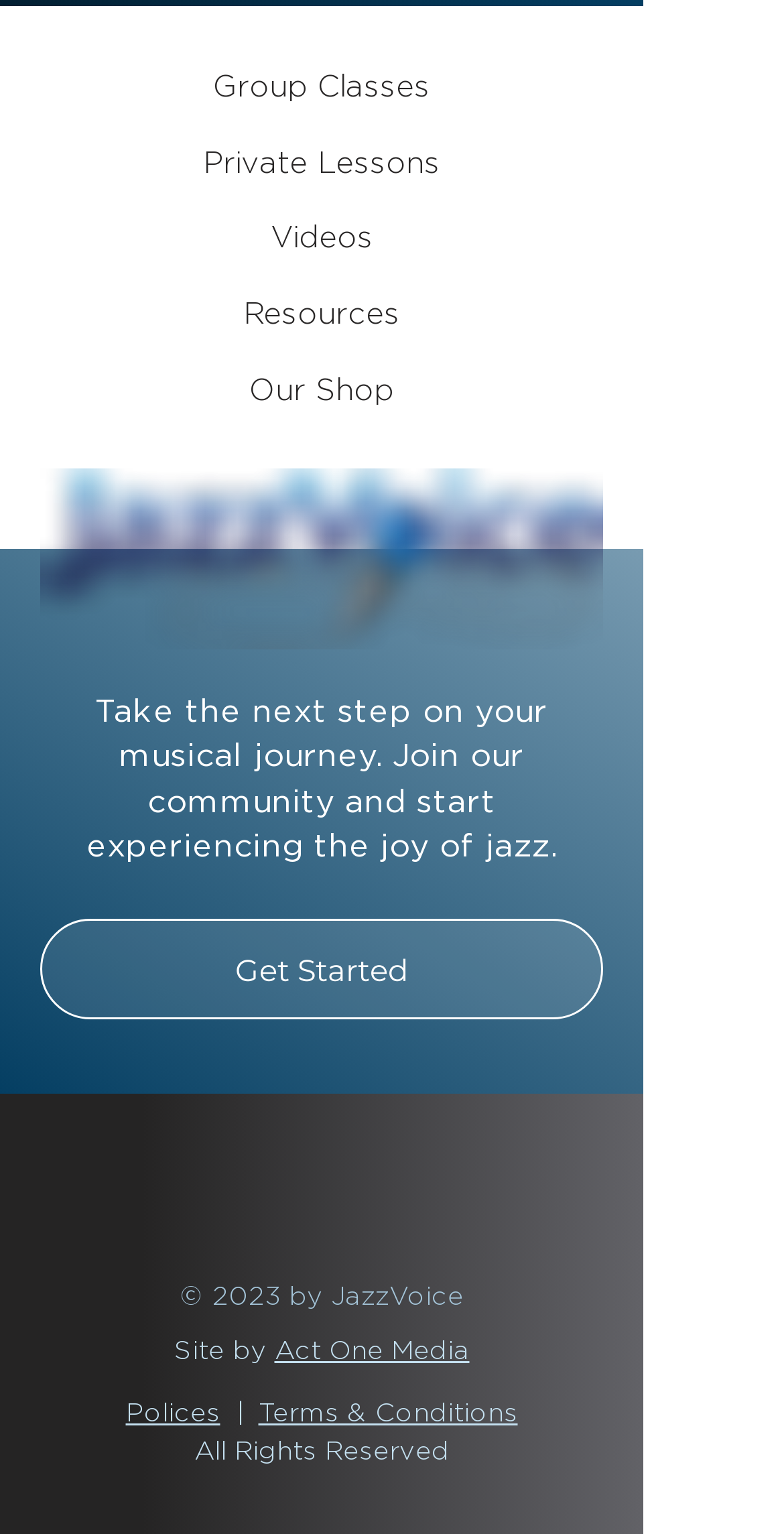Please identify the bounding box coordinates of where to click in order to follow the instruction: "Visit Facebook".

[0.169, 0.759, 0.241, 0.796]